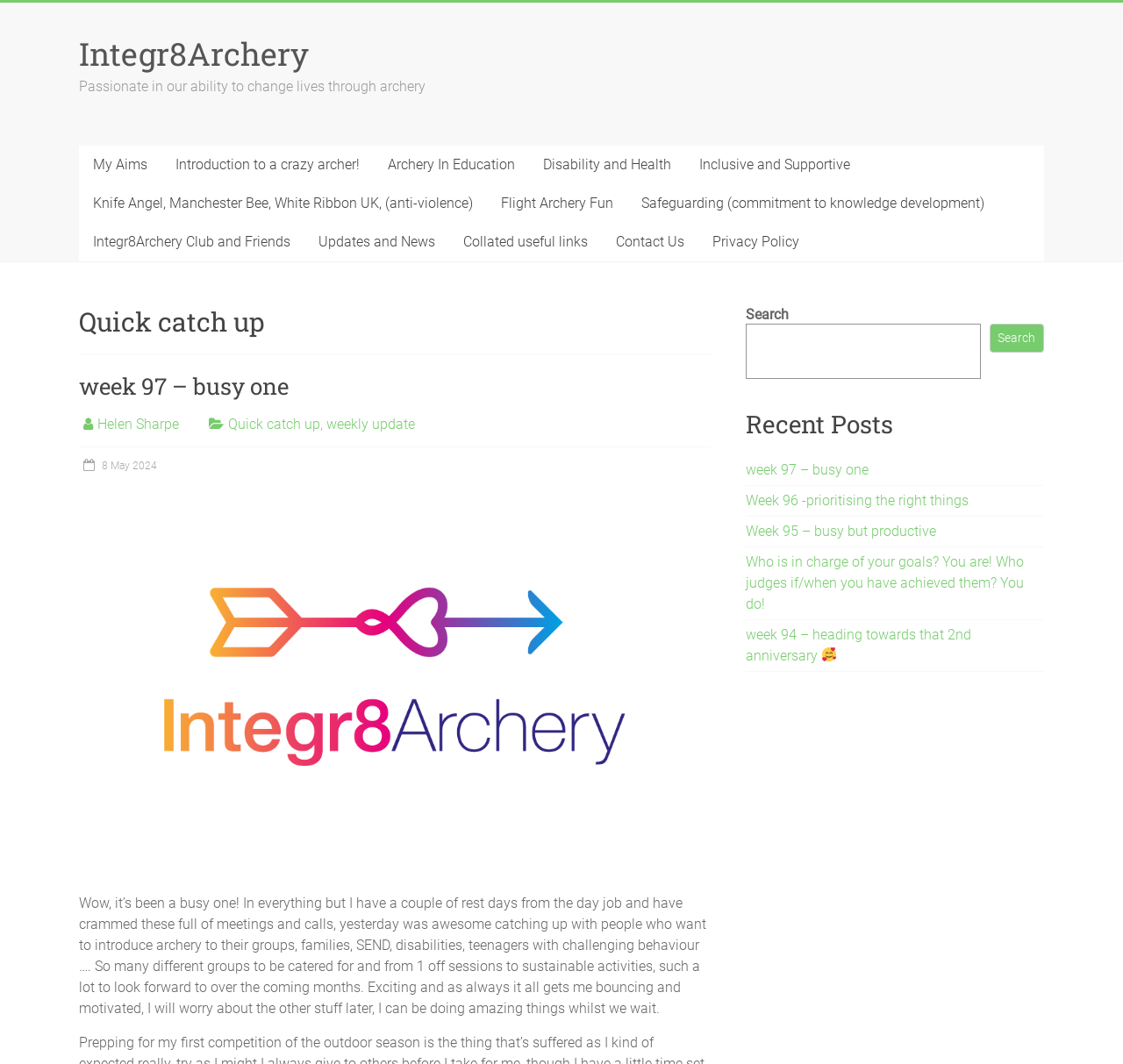Identify the bounding box coordinates for the UI element mentioned here: "week 97 – busy one". Provide the coordinates as four float values between 0 and 1, i.e., [left, top, right, bottom].

[0.664, 0.433, 0.773, 0.449]